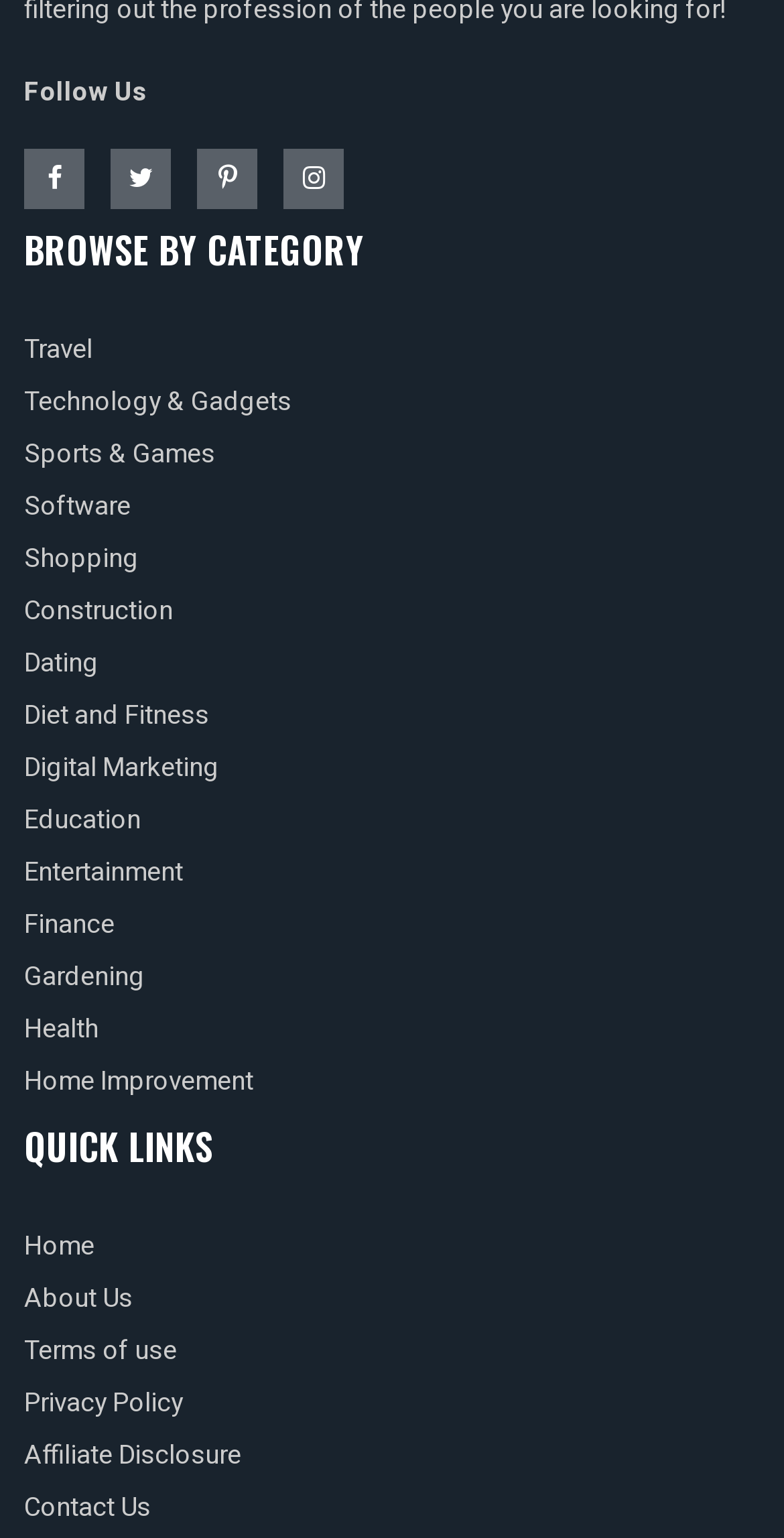Locate the bounding box coordinates of the clickable region necessary to complete the following instruction: "Contact Us". Provide the coordinates in the format of four float numbers between 0 and 1, i.e., [left, top, right, bottom].

[0.031, 0.967, 0.192, 0.992]